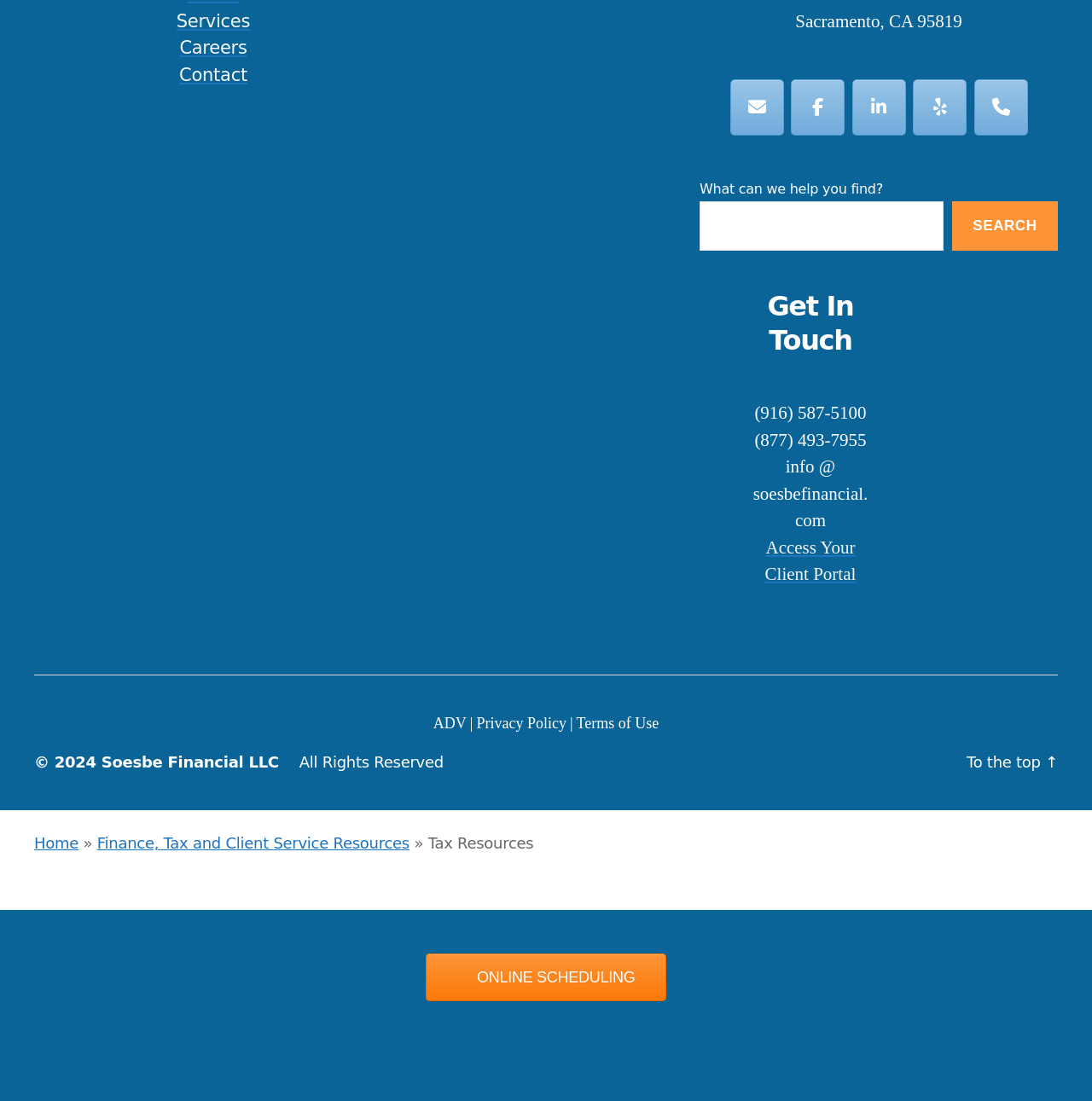Highlight the bounding box coordinates of the region I should click on to meet the following instruction: "Read about the 'About Klarity' page".

None